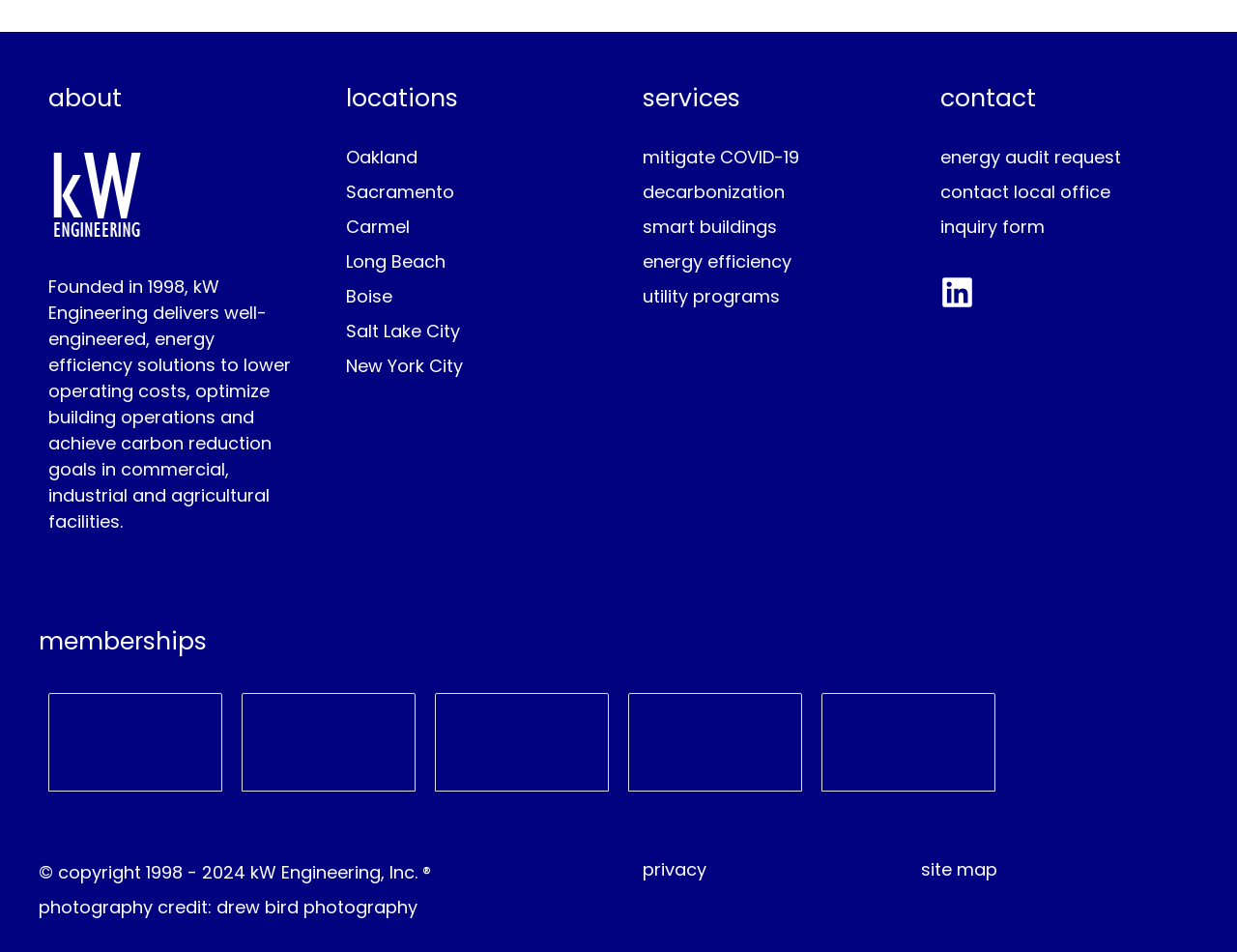Specify the bounding box coordinates of the area to click in order to follow the given instruction: "learn about energy efficiency."

[0.52, 0.262, 0.64, 0.288]